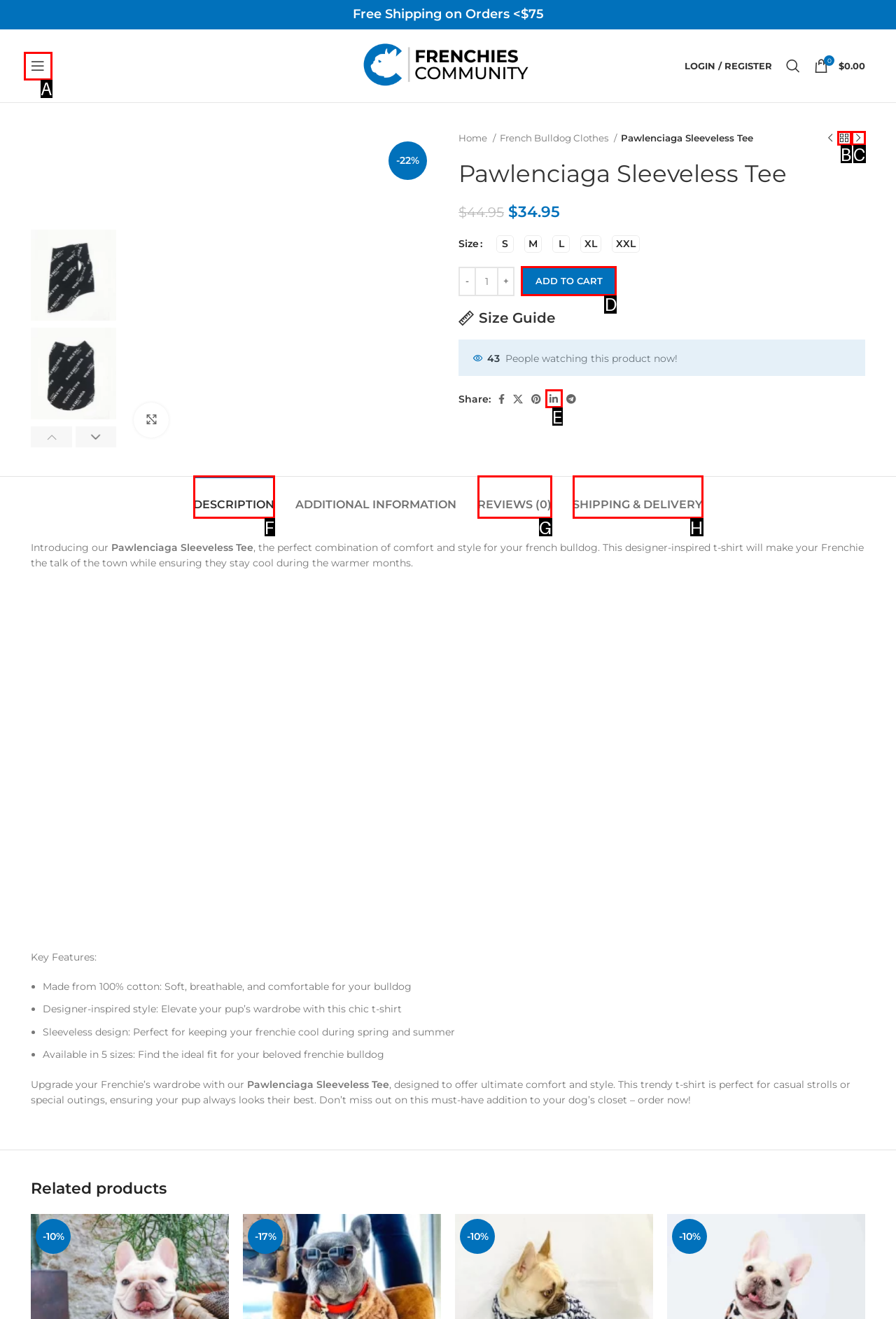Identify the correct UI element to click on to achieve the following task: Add to cart Respond with the corresponding letter from the given choices.

D